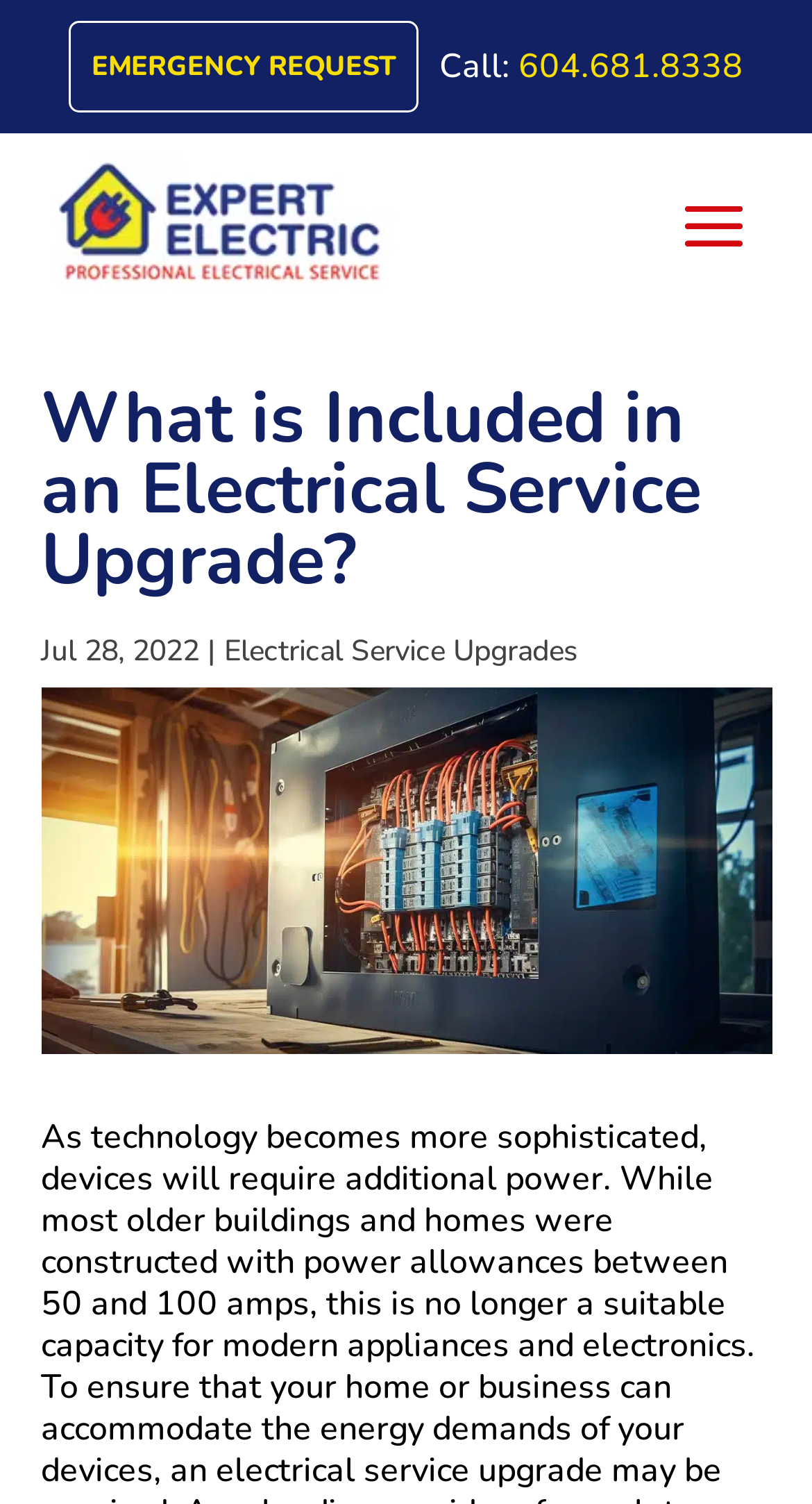What is the topic of the image at the bottom of the page?
Provide a comprehensive and detailed answer to the question.

I determined the topic of the image by looking at the text 'What is Included in an Electrical Service Upgrade?' which is located above the image.